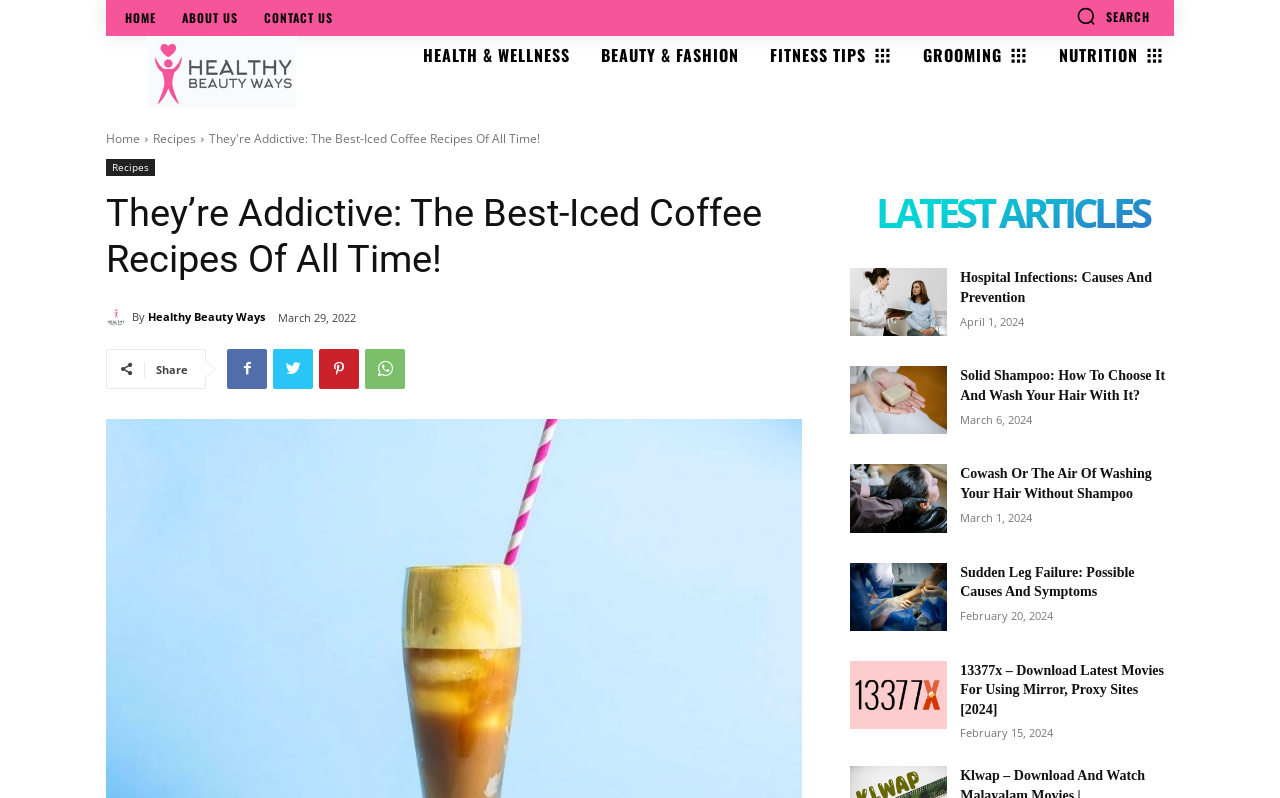Determine the bounding box coordinates for the UI element described. Format the coordinates as (top-left x, top-left y, bottom-right x, bottom-right y) and ensure all values are between 0 and 1. Element description: parent_node: By title="Healthy Beauty Ways"

[0.083, 0.385, 0.103, 0.41]